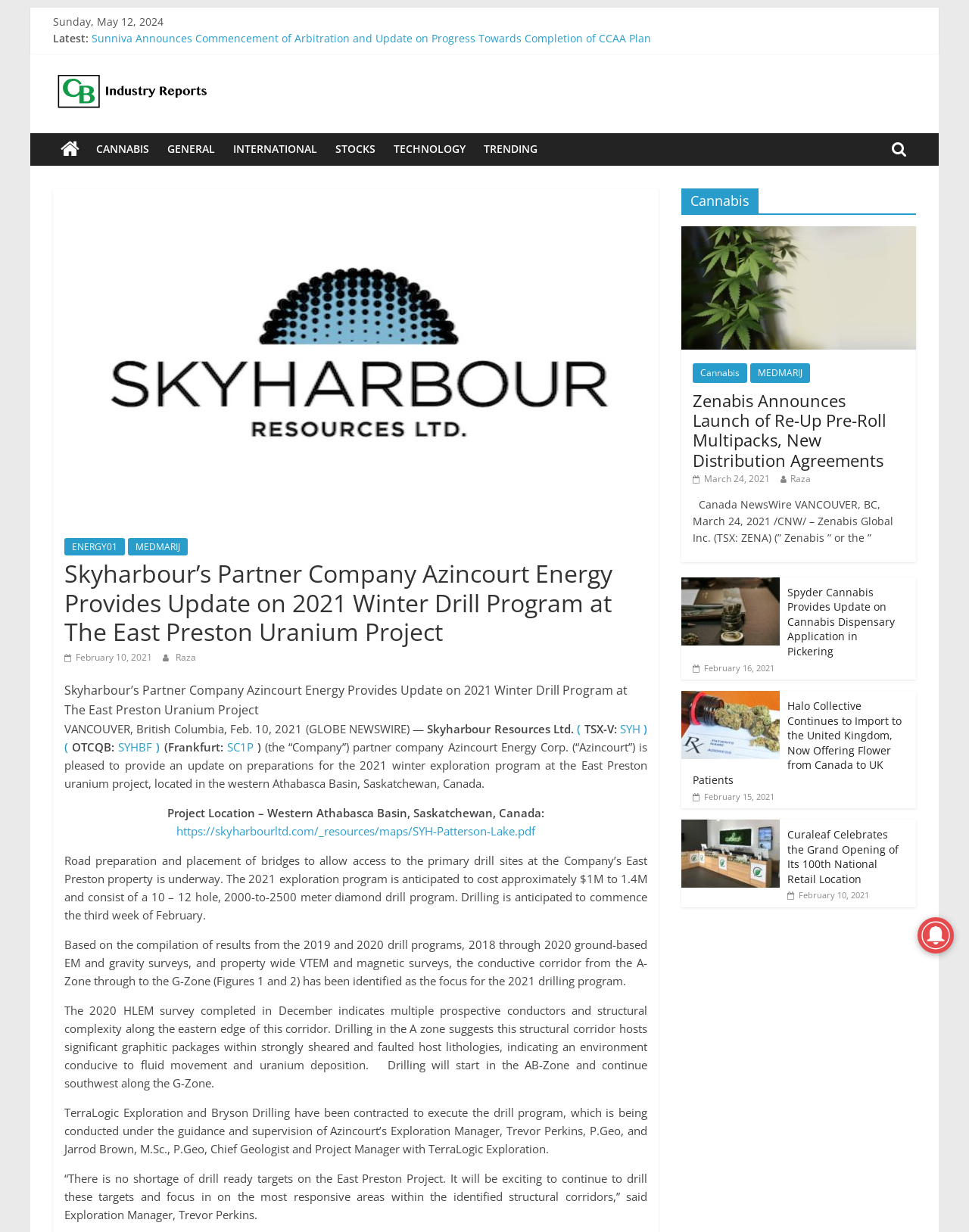Provide the bounding box coordinates of the UI element that matches the description: "February 15, 2021April 22, 2021".

[0.715, 0.642, 0.799, 0.651]